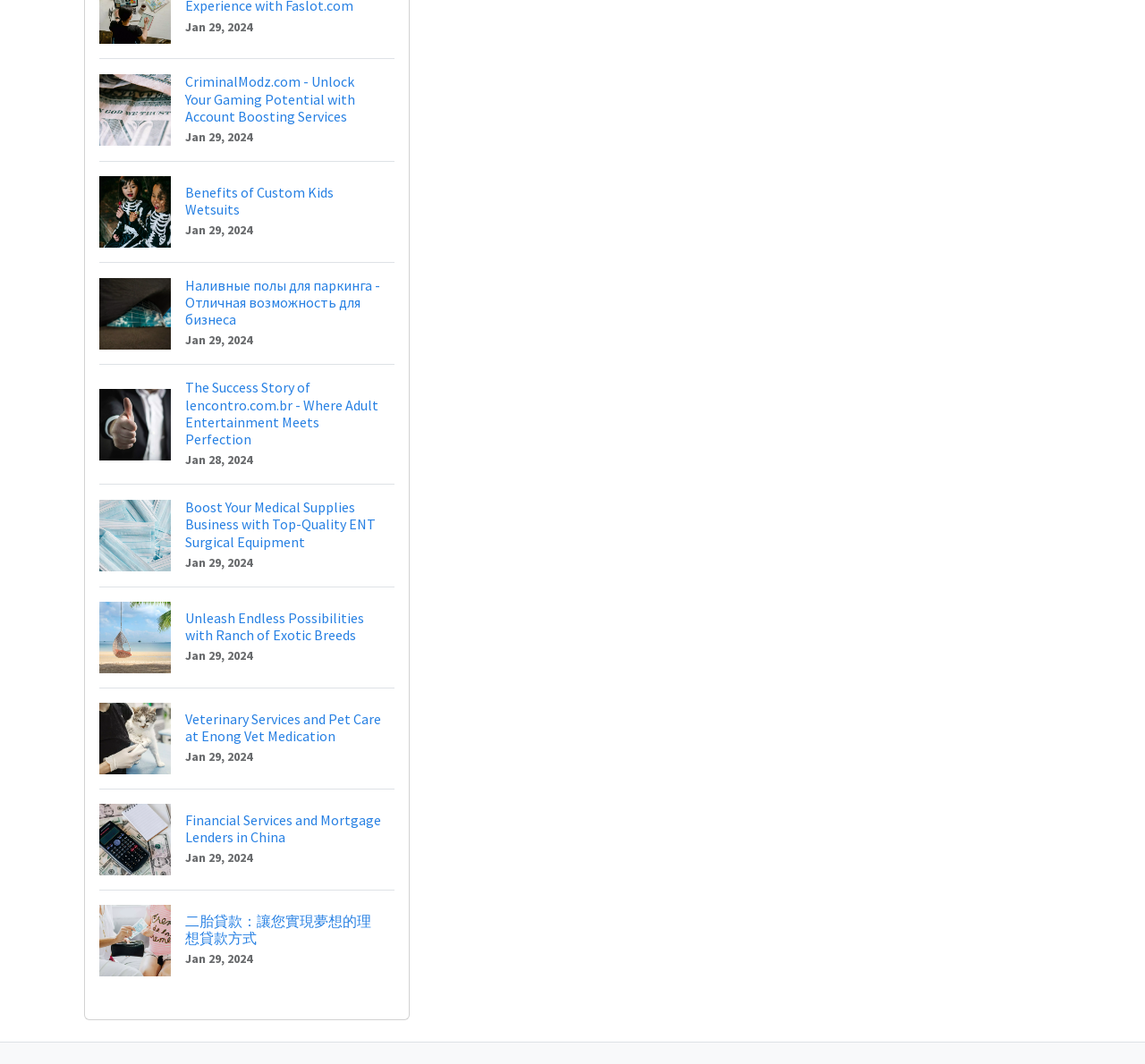Determine the coordinates of the bounding box for the clickable area needed to execute this instruction: "View the article about Benefits of Custom Kids Wetsuits".

[0.087, 0.151, 0.345, 0.246]